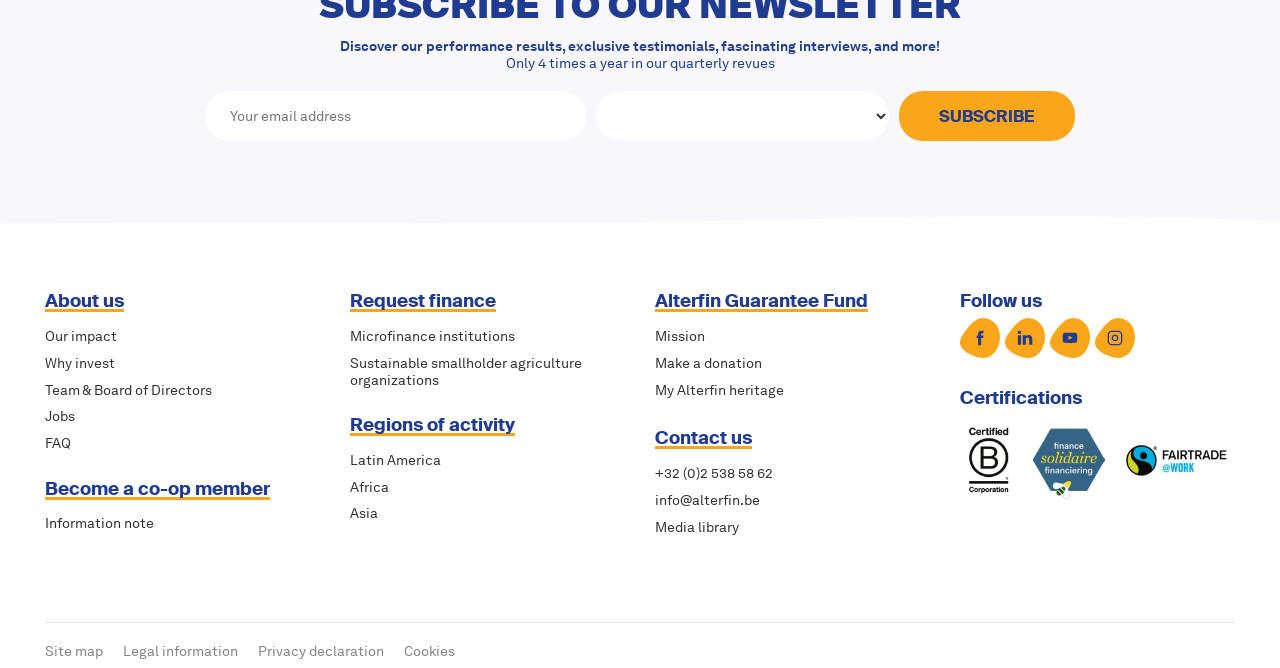What is the 'Alterfin Guarantee Fund'?
Give a one-word or short phrase answer based on the image.

Mission